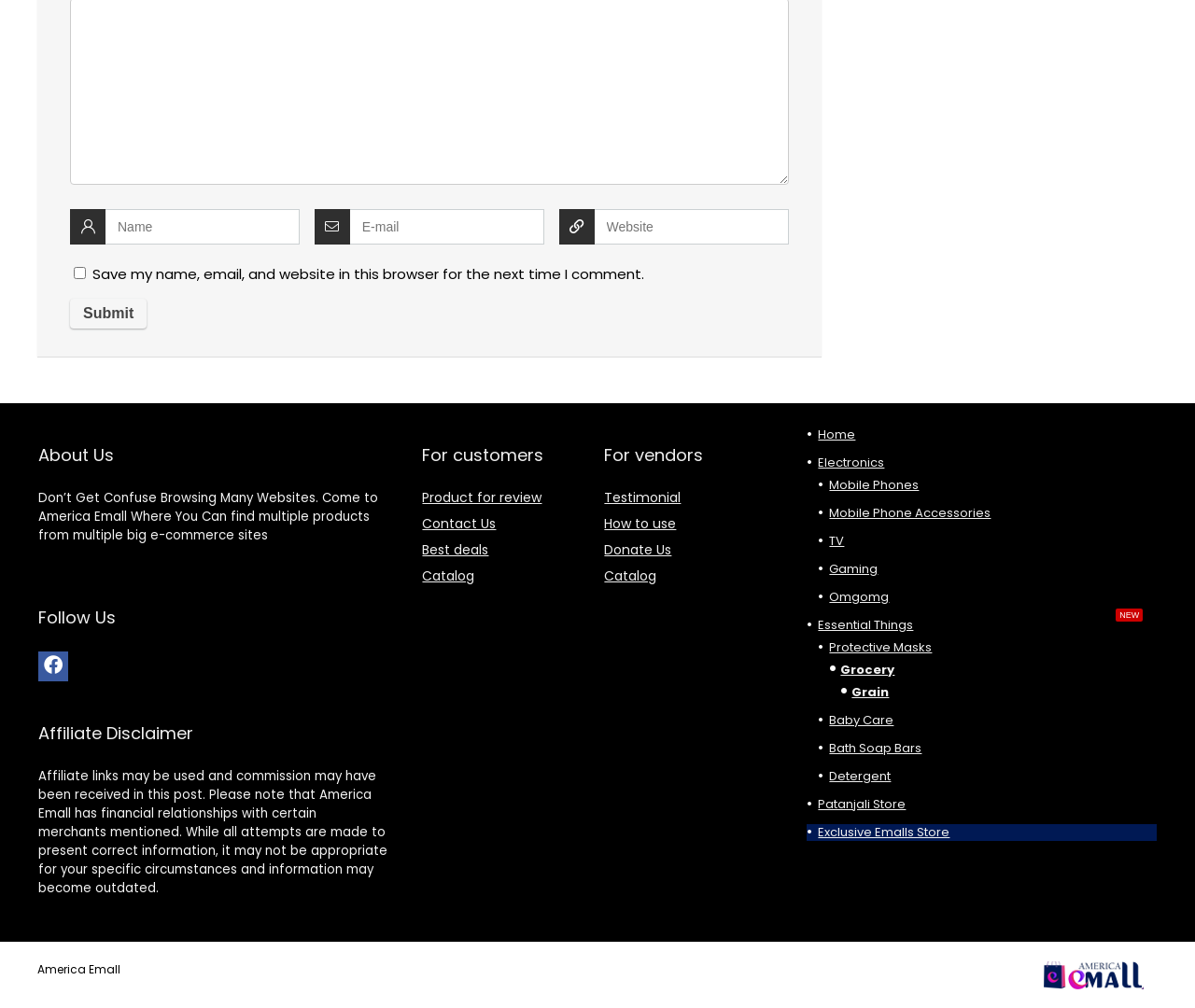Locate the bounding box coordinates of the element that needs to be clicked to carry out the instruction: "Follow us on social media". The coordinates should be given as four float numbers ranging from 0 to 1, i.e., [left, top, right, bottom].

[0.032, 0.647, 0.057, 0.676]